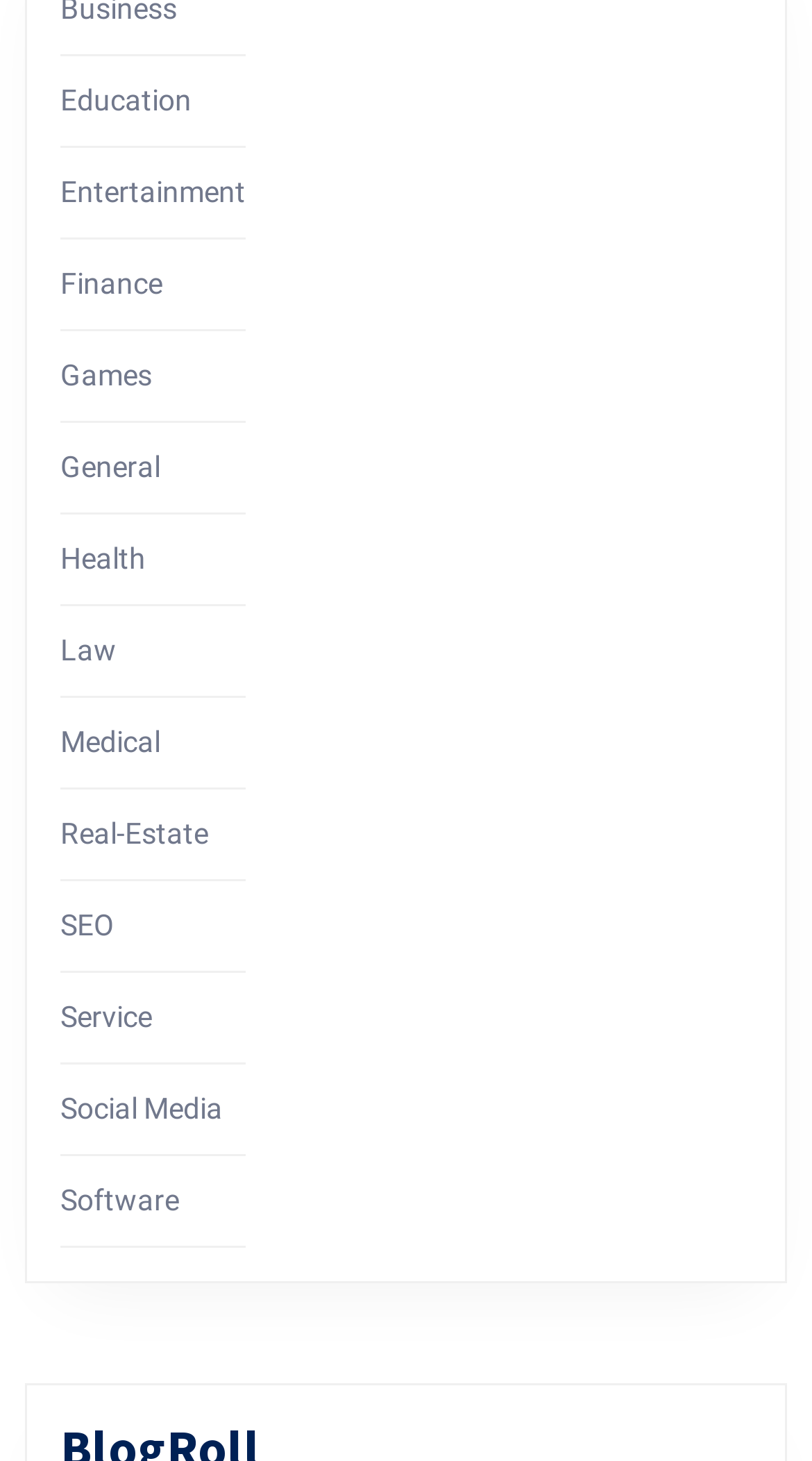Find the bounding box coordinates for the area that must be clicked to perform this action: "Go to Health".

[0.074, 0.371, 0.179, 0.394]